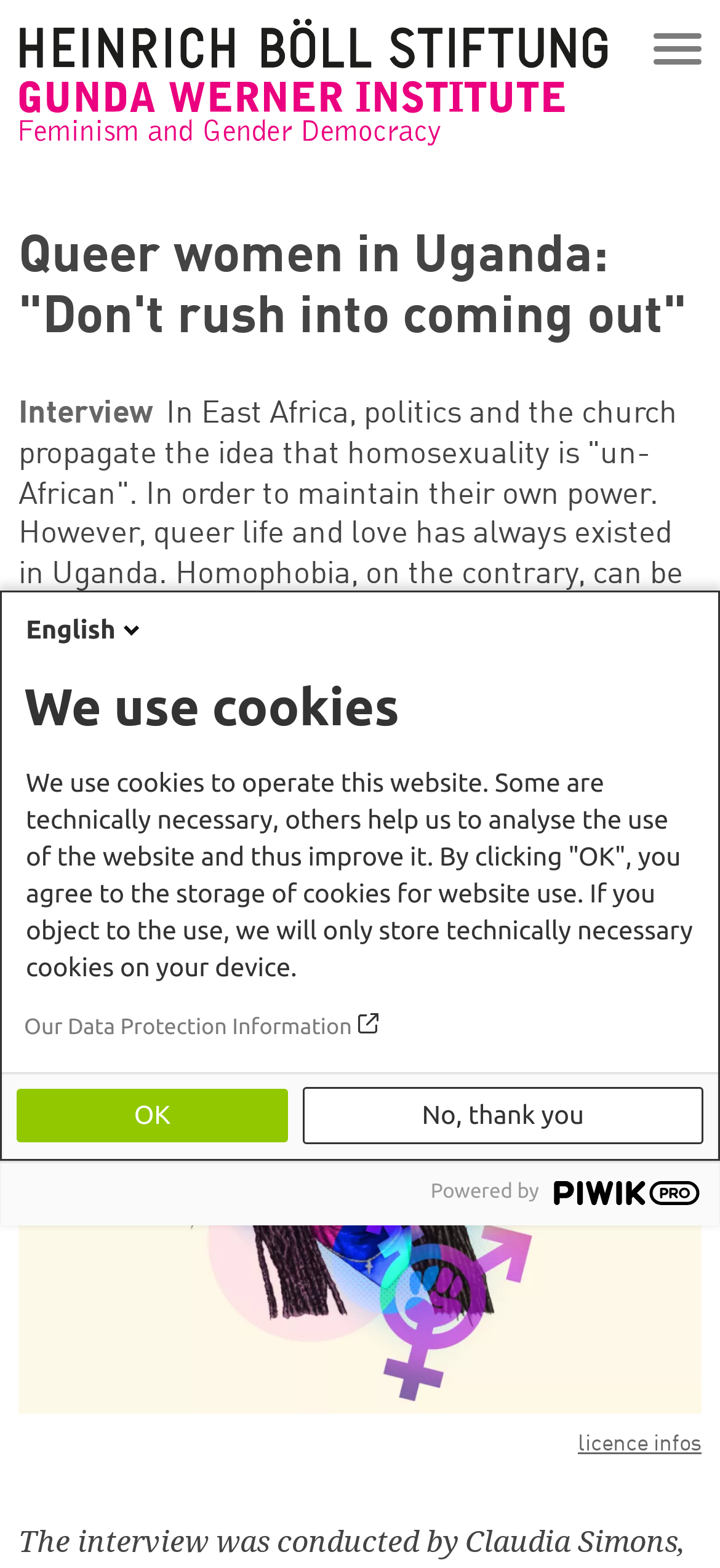What is the language of the webpage?
From the image, respond using a single word or phrase.

English